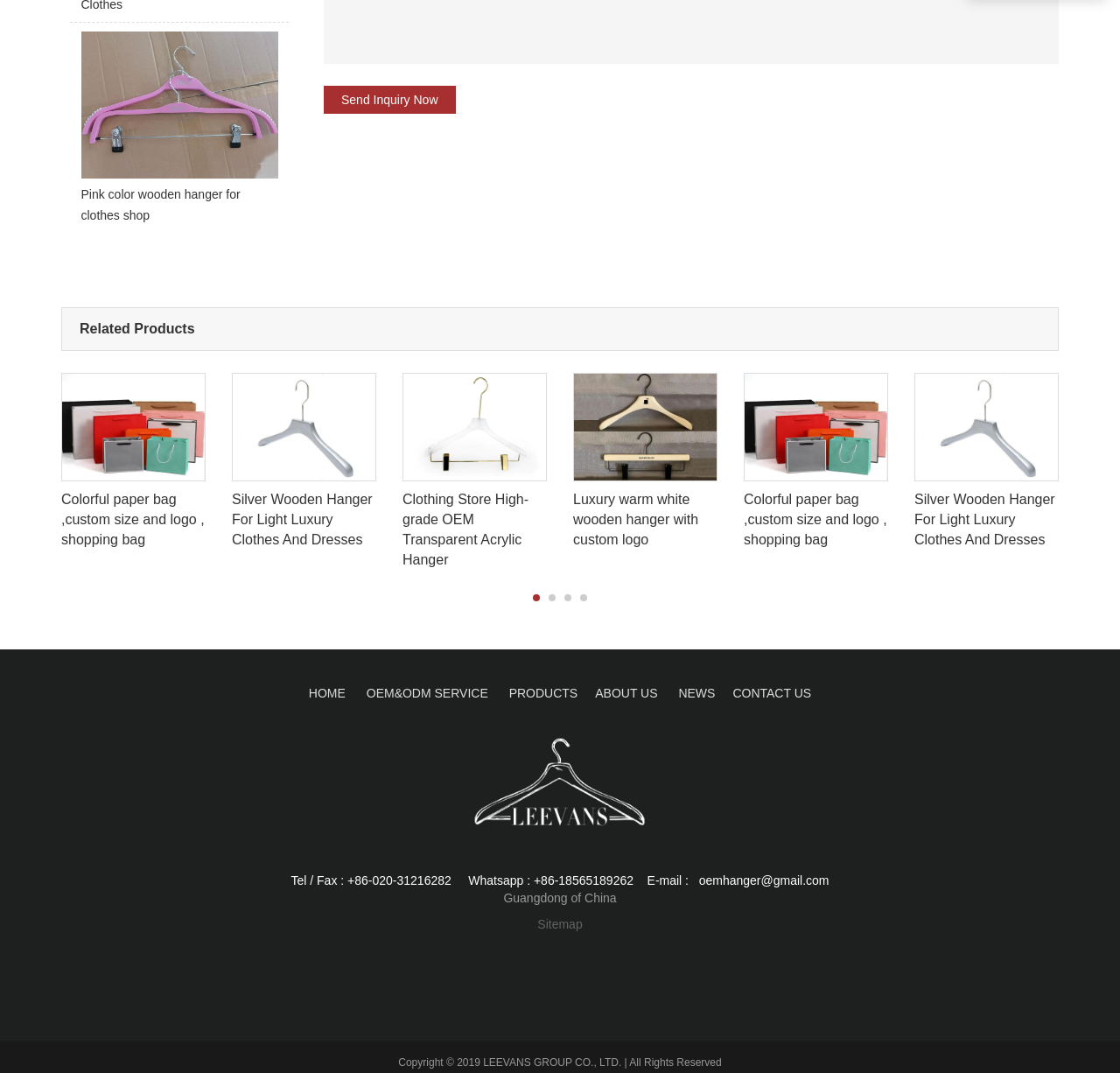Specify the bounding box coordinates of the area to click in order to follow the given instruction: "Send inquiry now."

[0.289, 0.08, 0.407, 0.106]